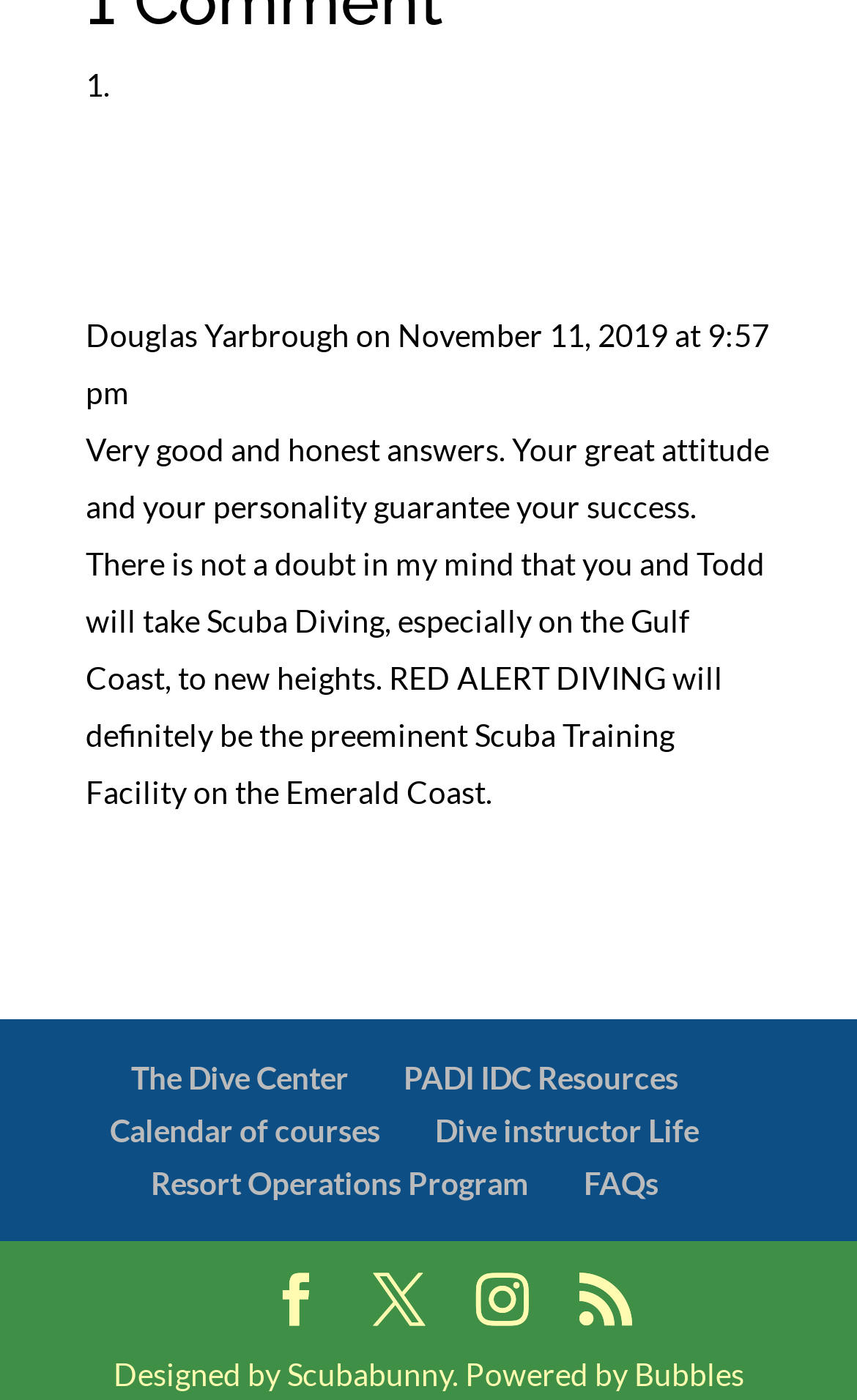What is the theme of the article? Examine the screenshot and reply using just one word or a brief phrase.

Scuba Diving